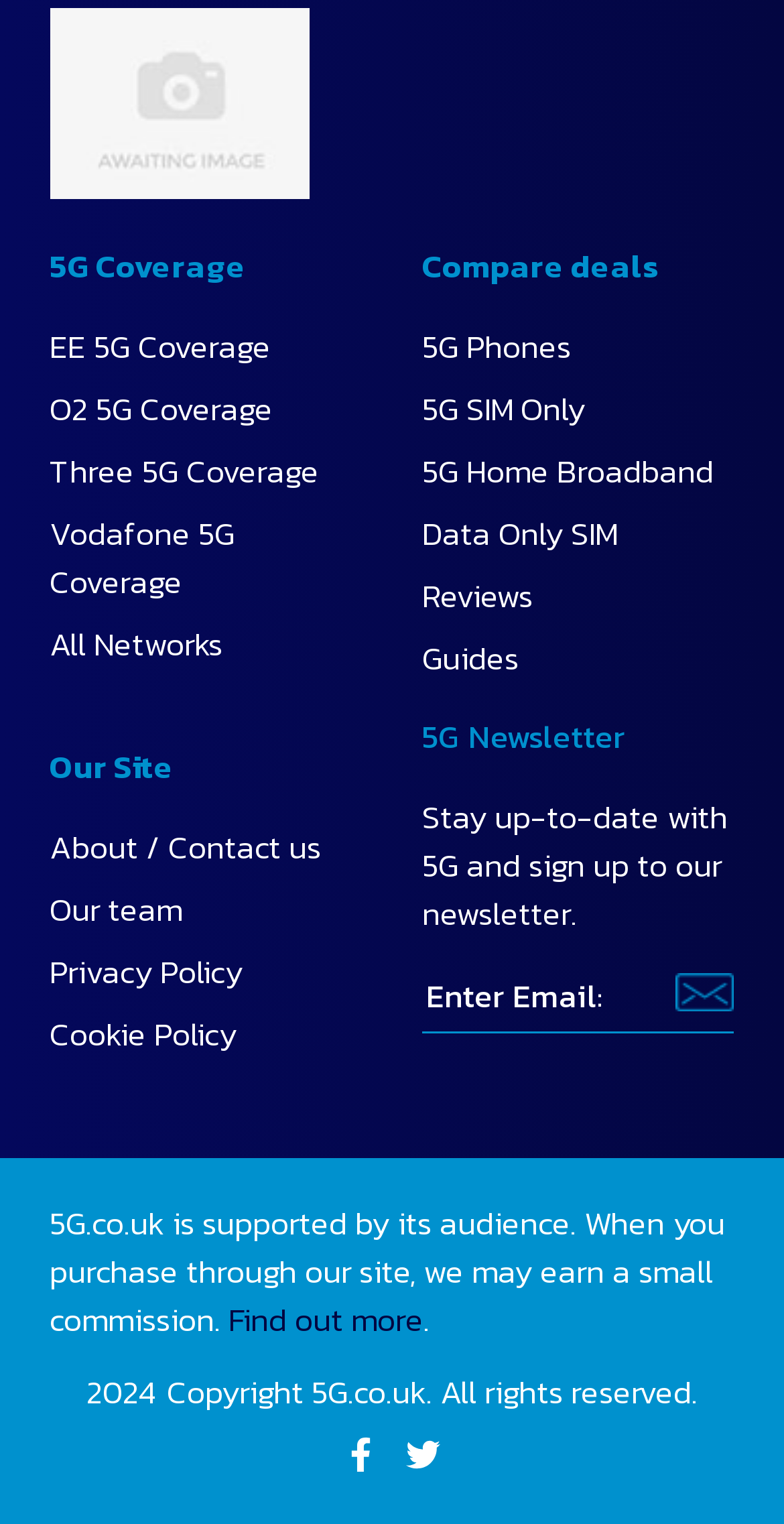What can users do on this website?
Using the image, respond with a single word or phrase.

Compare deals